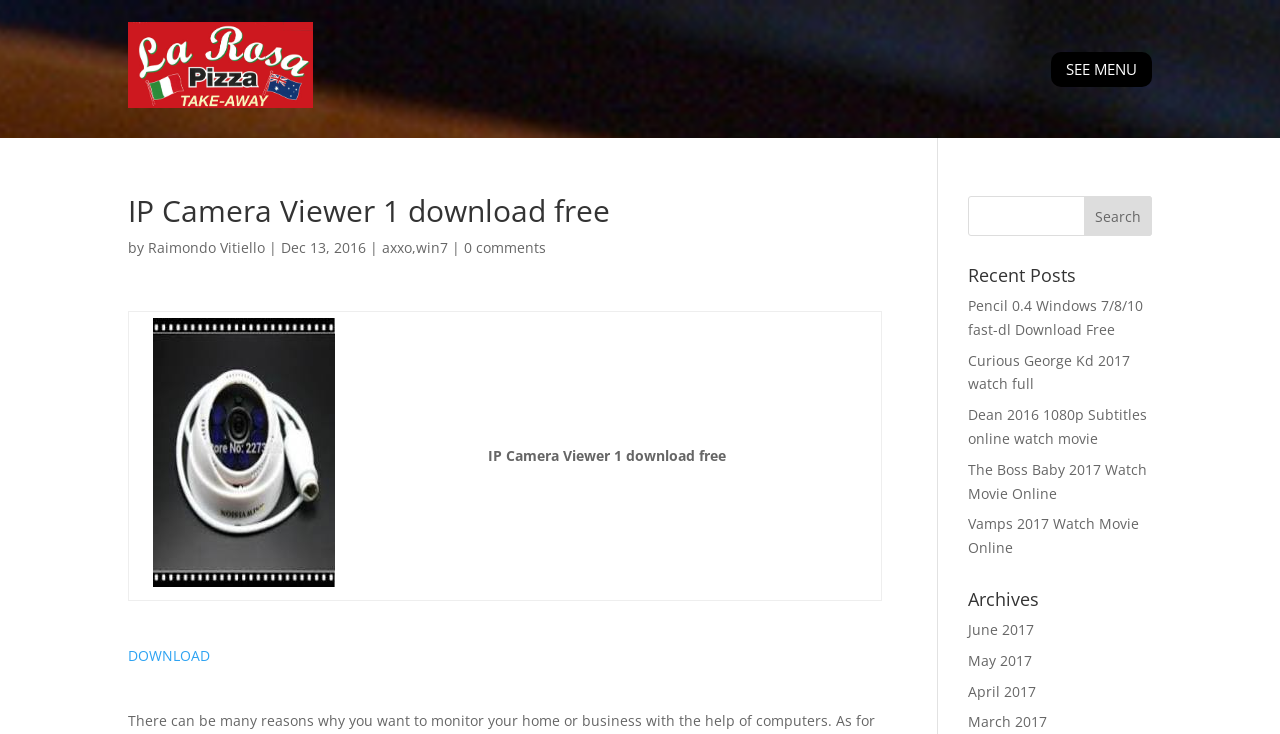Respond to the question below with a single word or phrase: What type of content is listed in the 'Recent Posts' section?

Movie and software links